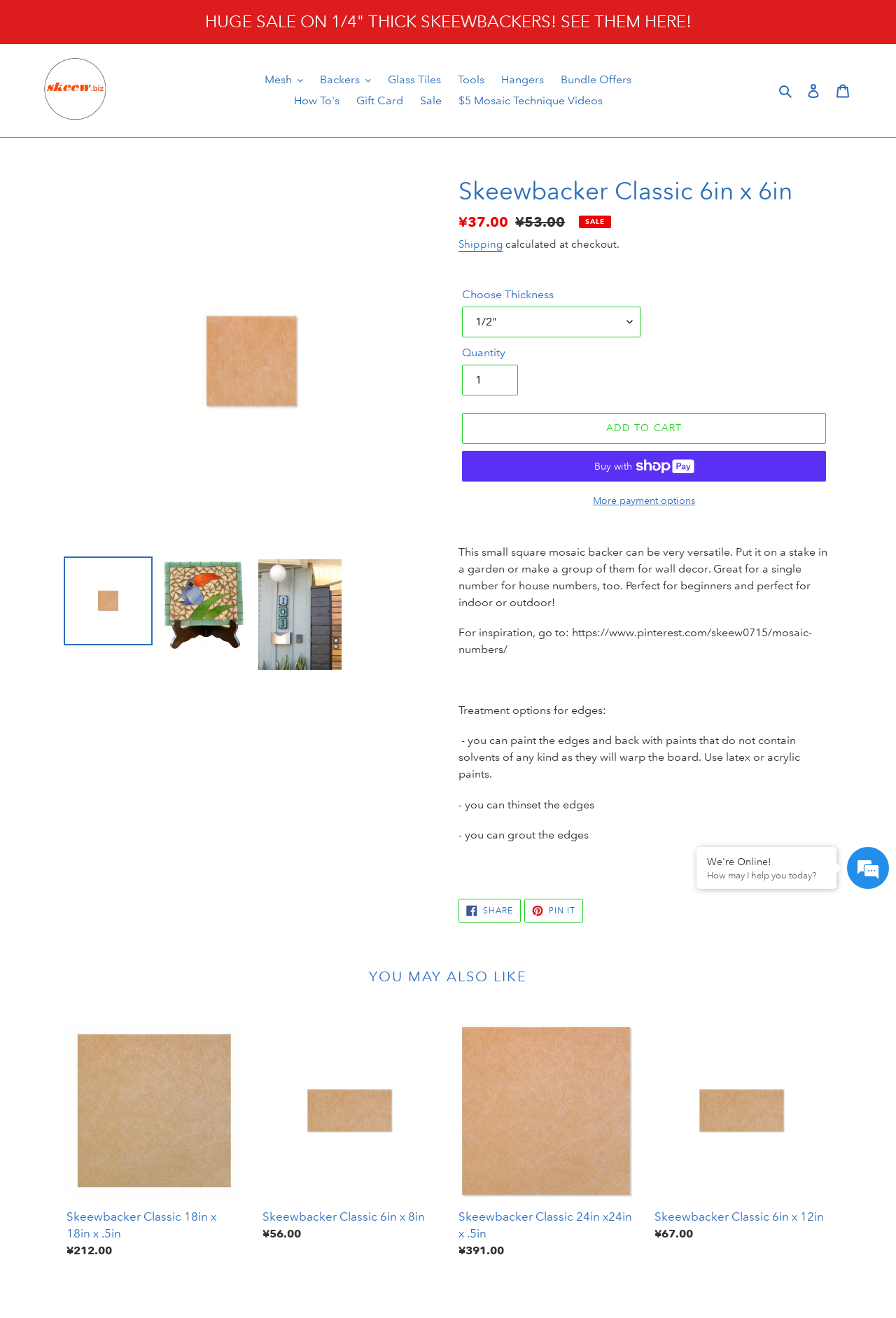Please specify the bounding box coordinates of the region to click in order to perform the following instruction: "Click the 'Mesh' button".

[0.288, 0.053, 0.346, 0.069]